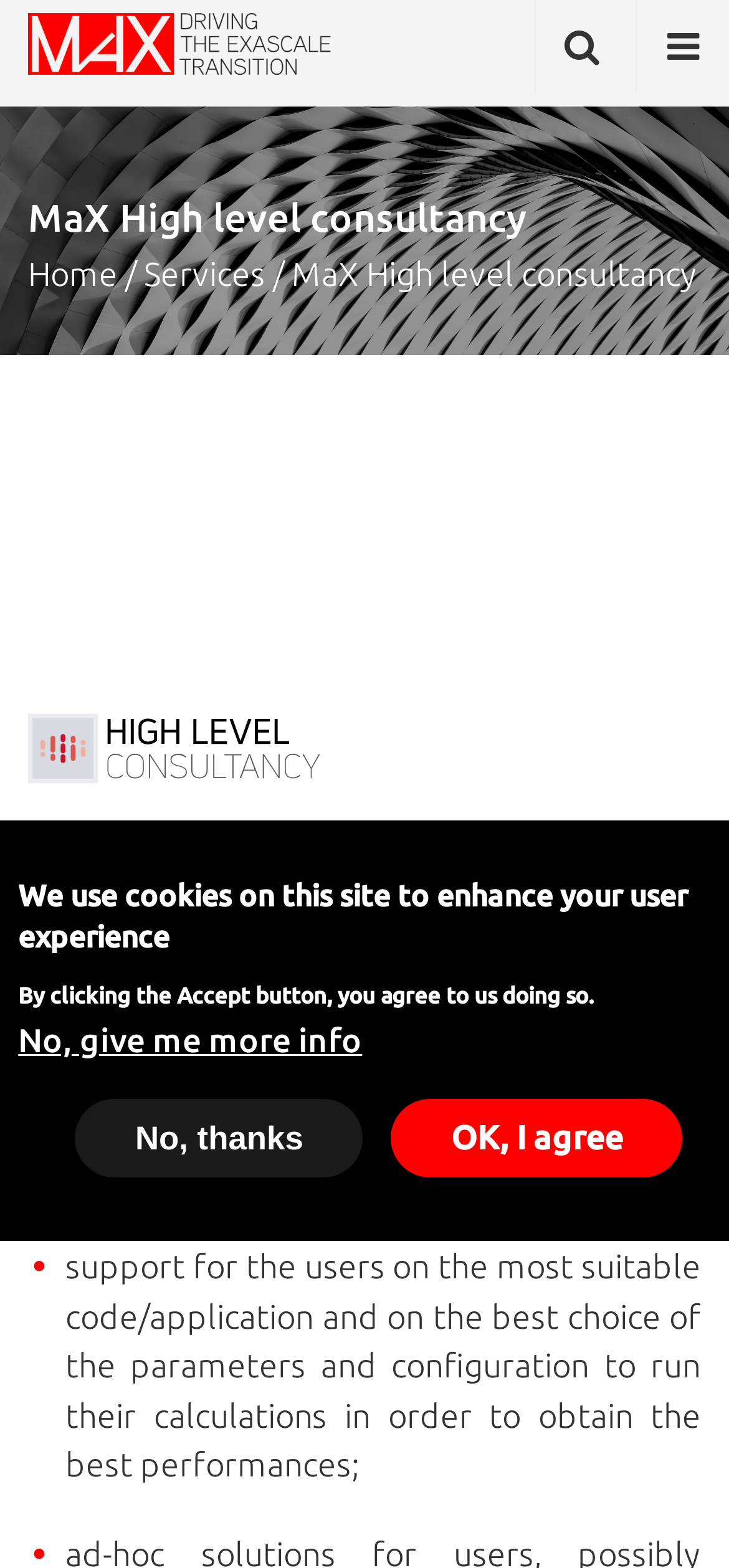Determine the bounding box coordinates for the UI element matching this description: "No, give me more info".

[0.025, 0.648, 0.497, 0.68]